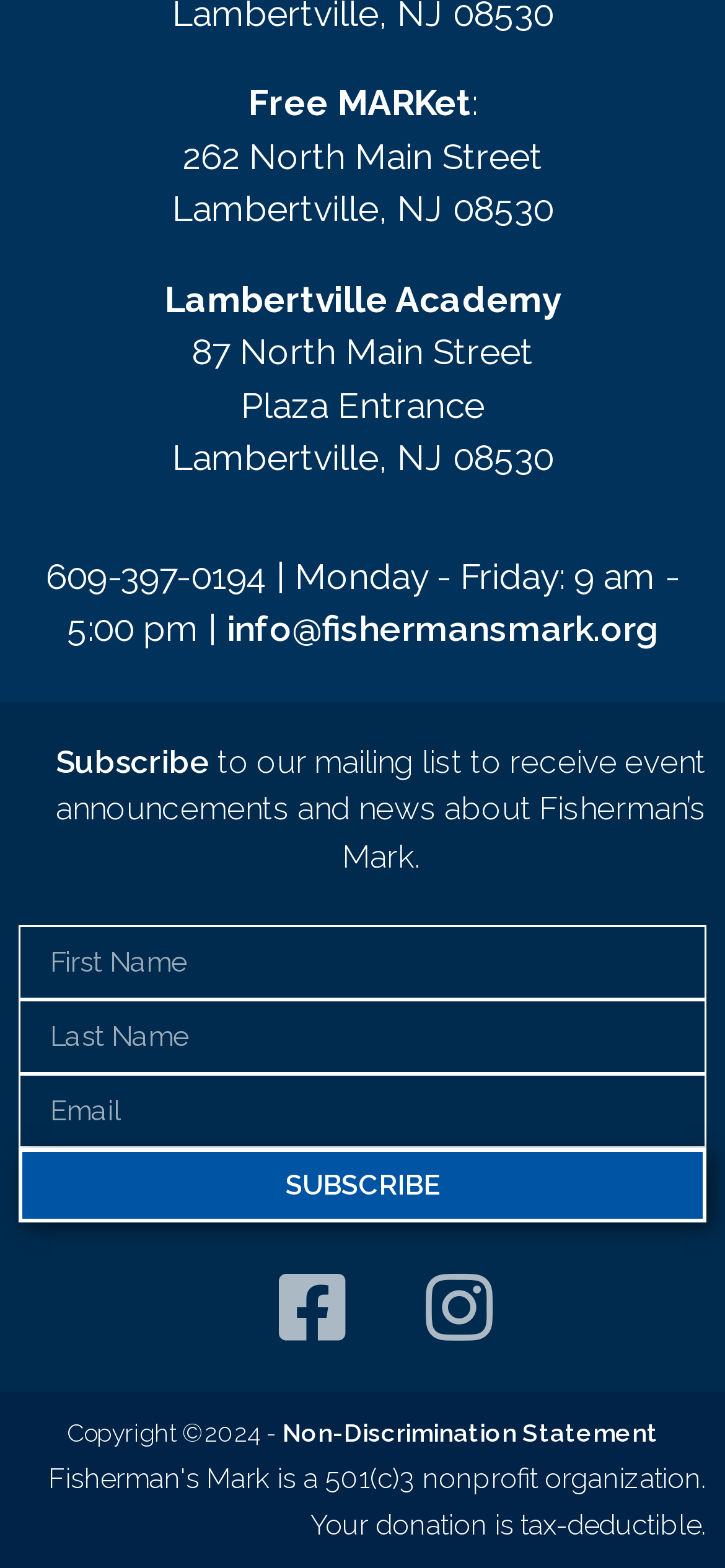Could you highlight the region that needs to be clicked to execute the instruction: "Check the privacy policy"?

None